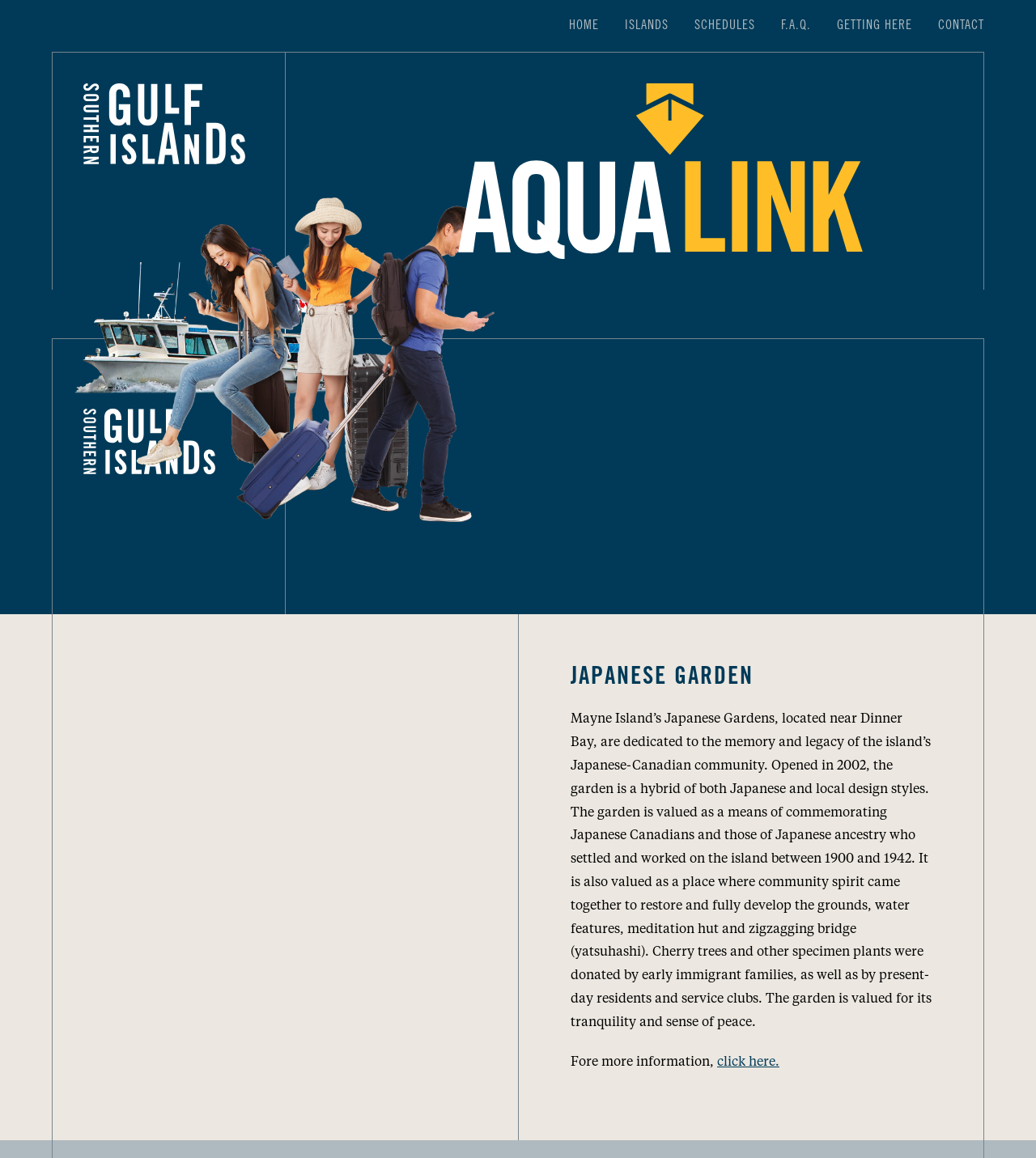Identify the bounding box coordinates of the area you need to click to perform the following instruction: "go to home page".

[0.549, 0.0, 0.578, 0.045]